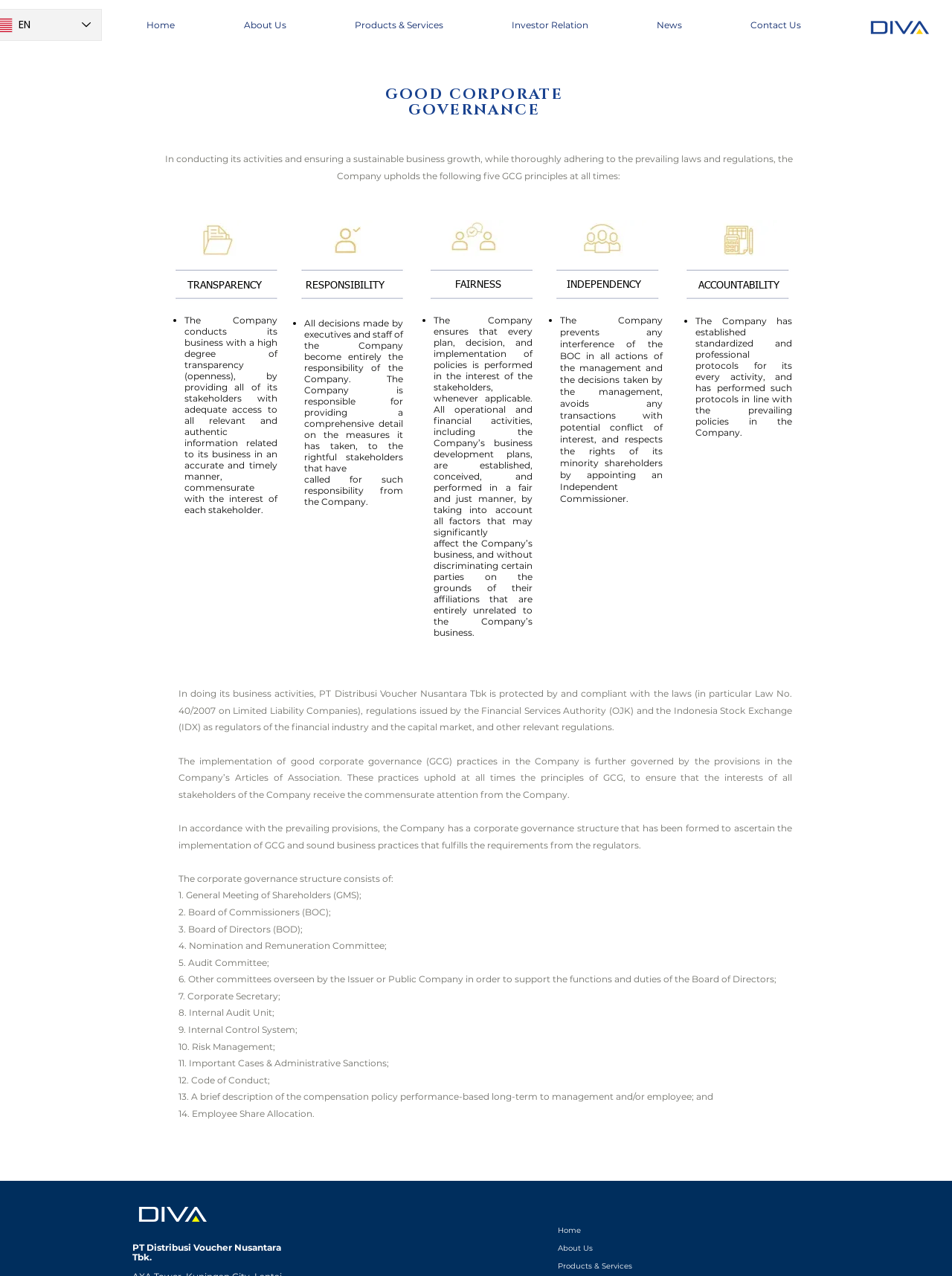Determine the coordinates of the bounding box for the clickable area needed to execute this instruction: "Click the 'Home' link at the bottom".

[0.586, 0.958, 0.763, 0.972]